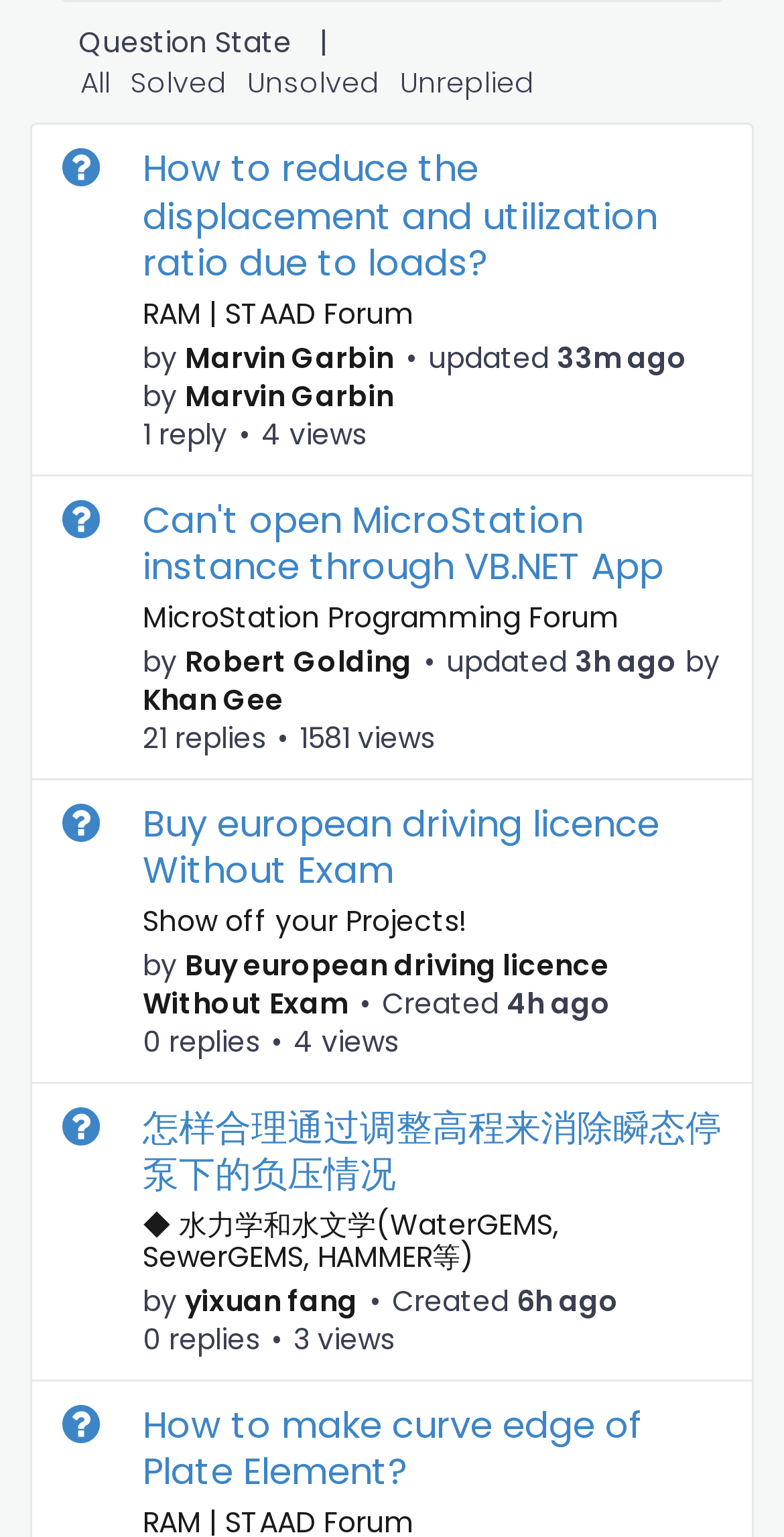Find the bounding box coordinates for the area that should be clicked to accomplish the instruction: "View question about buying european driving licence Without Exam".

[0.041, 0.507, 0.959, 0.705]